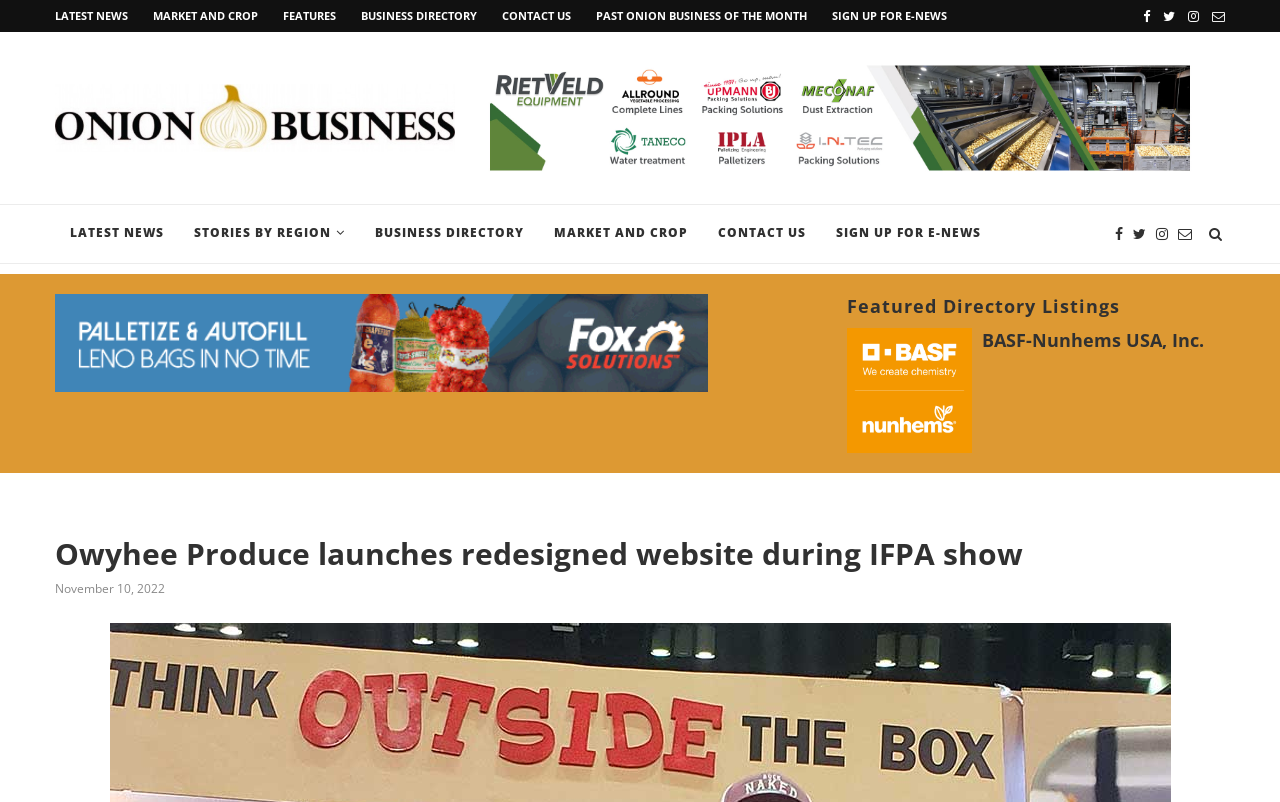Select the bounding box coordinates of the element I need to click to carry out the following instruction: "View Onion Business".

[0.043, 0.105, 0.355, 0.189]